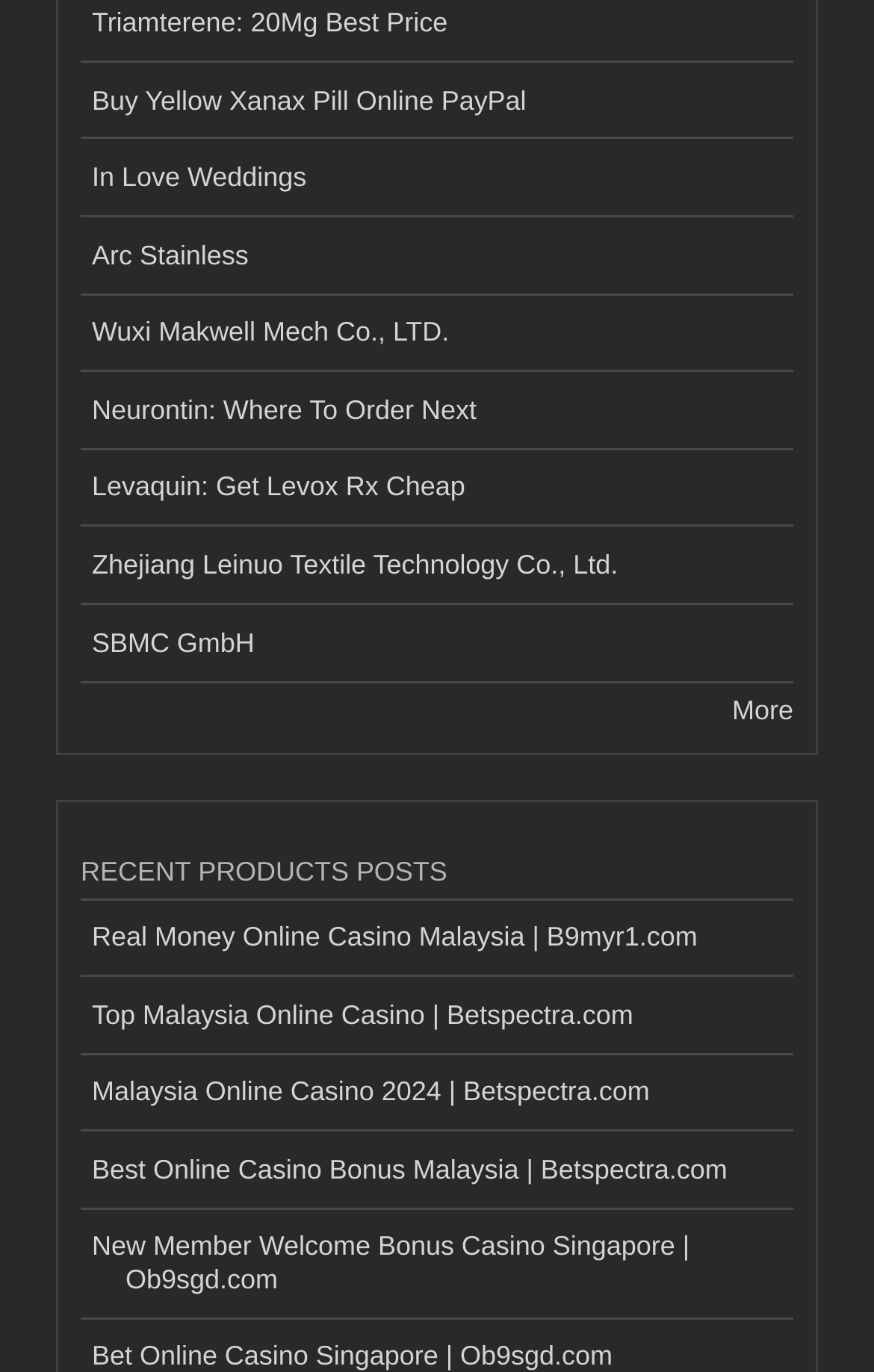Locate the bounding box coordinates of the clickable area to execute the instruction: "Go to Real Money Online Casino Malaysia". Provide the coordinates as four float numbers between 0 and 1, represented as [left, top, right, bottom].

[0.092, 0.656, 0.908, 0.712]